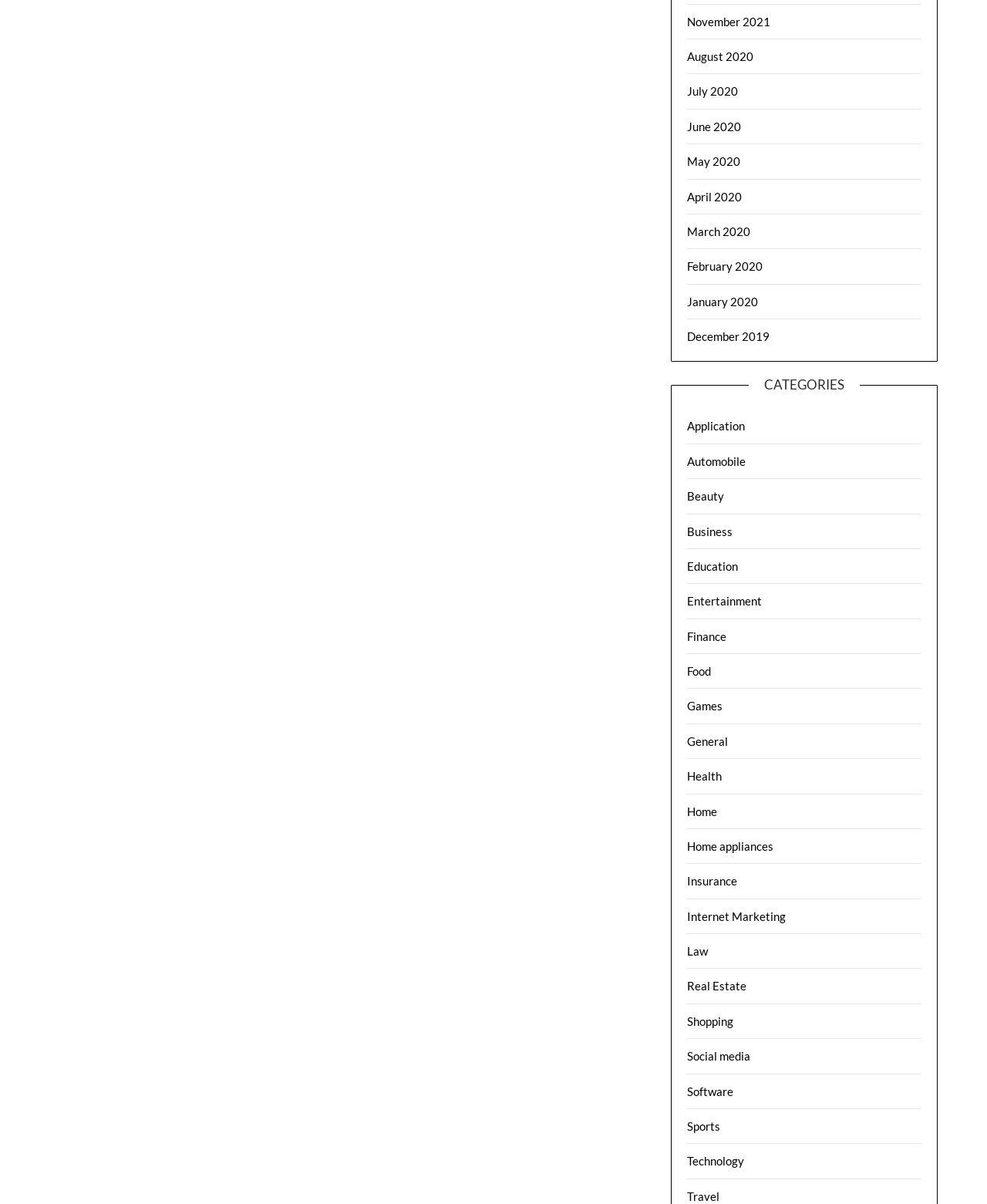Highlight the bounding box coordinates of the element that should be clicked to carry out the following instruction: "Check out Technology". The coordinates must be given as four float numbers ranging from 0 to 1, i.e., [left, top, right, bottom].

[0.696, 0.959, 0.754, 0.97]